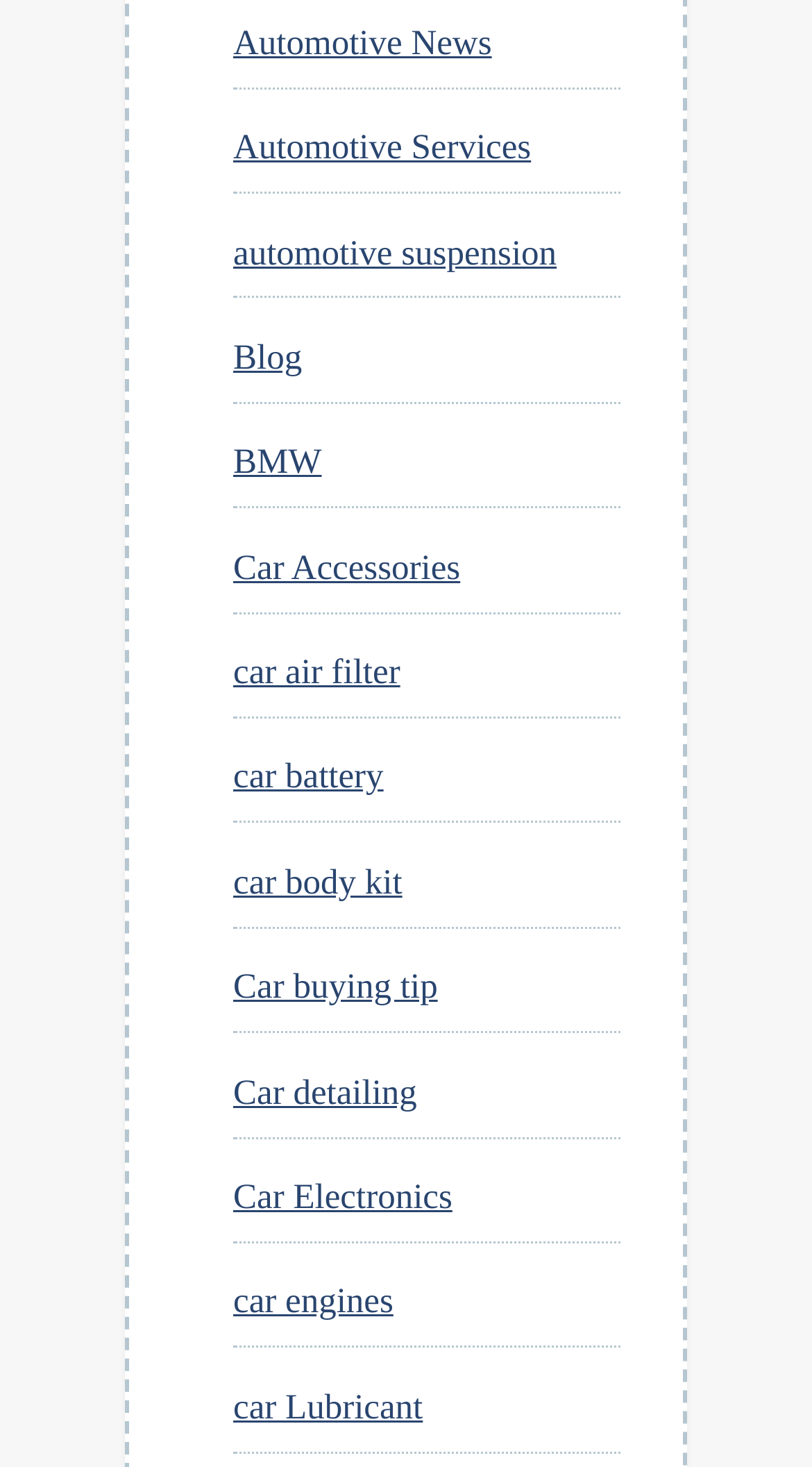Locate the bounding box coordinates of the segment that needs to be clicked to meet this instruction: "Learn about car air filter".

[0.287, 0.444, 0.493, 0.471]